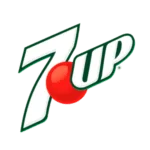Analyze the image and describe all key details you can observe.

This image displays the iconic logo of the soft drink brand 7Up. The logo features the brand name "7Up" written in a distinctive green font, emphasizing the playful and refreshing nature of the beverage. A prominent red circle, reminiscent of a cherry, is positioned at the center of the logo, adding a vibrant pop of color that enhances the overall appeal. The design reflects a blend of simplicity and boldness, making it easily recognizable. The 7Up logo is associated with a lemon-lime flavored soda, known for its crisp taste and effervescent quality, appealing to those seeking a refreshing beverage option.